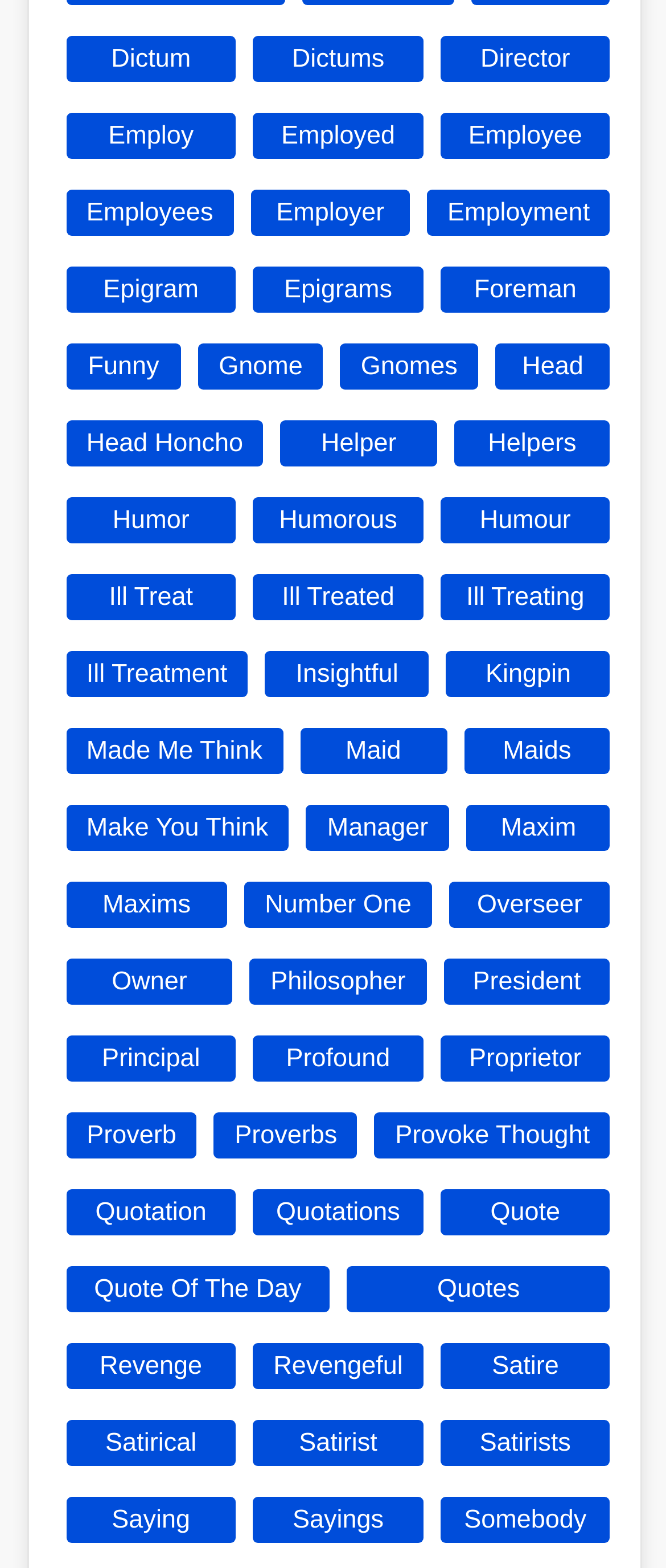Locate the bounding box coordinates of the area where you should click to accomplish the instruction: "click on Dictum".

[0.099, 0.023, 0.354, 0.052]